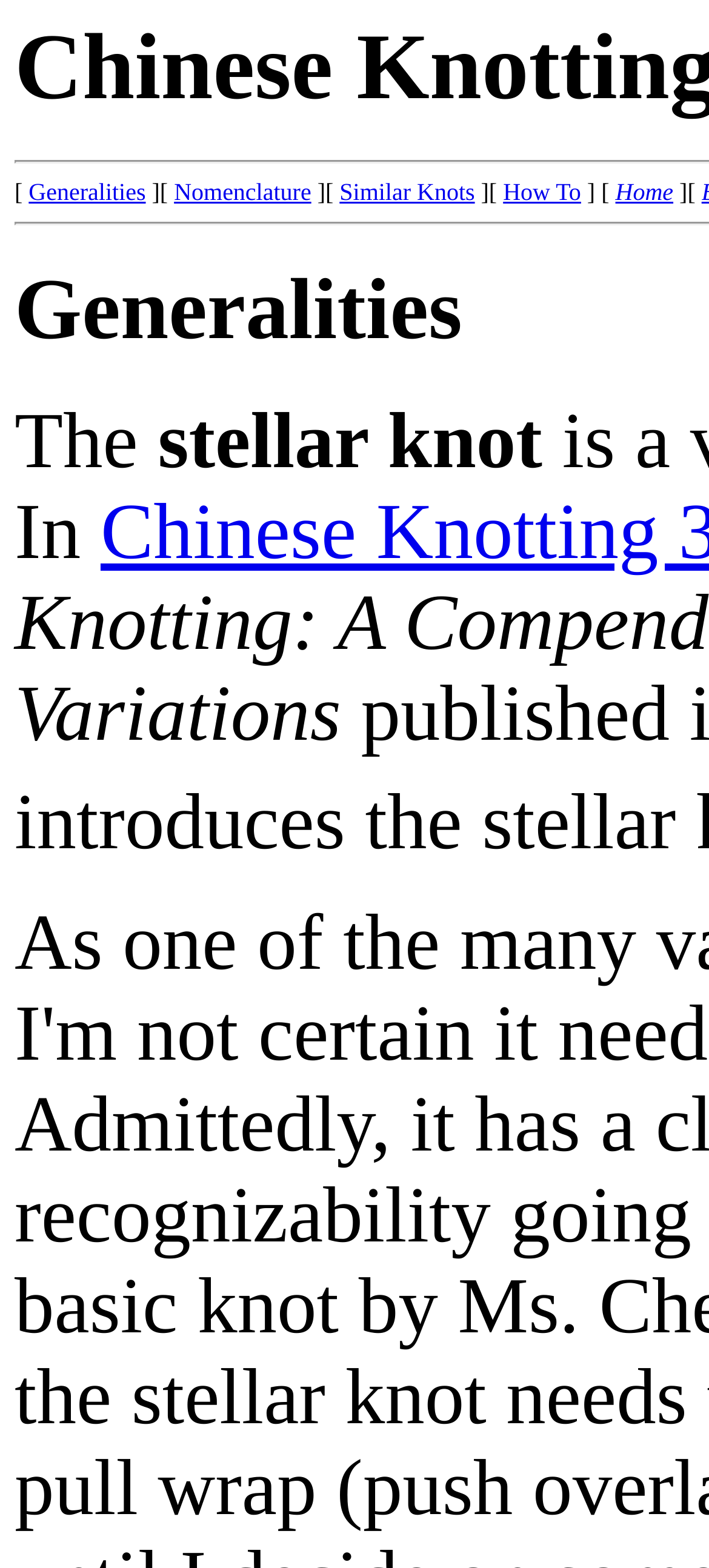Provide a brief response in the form of a single word or phrase:
How many links are there on the top of the webpage?

5